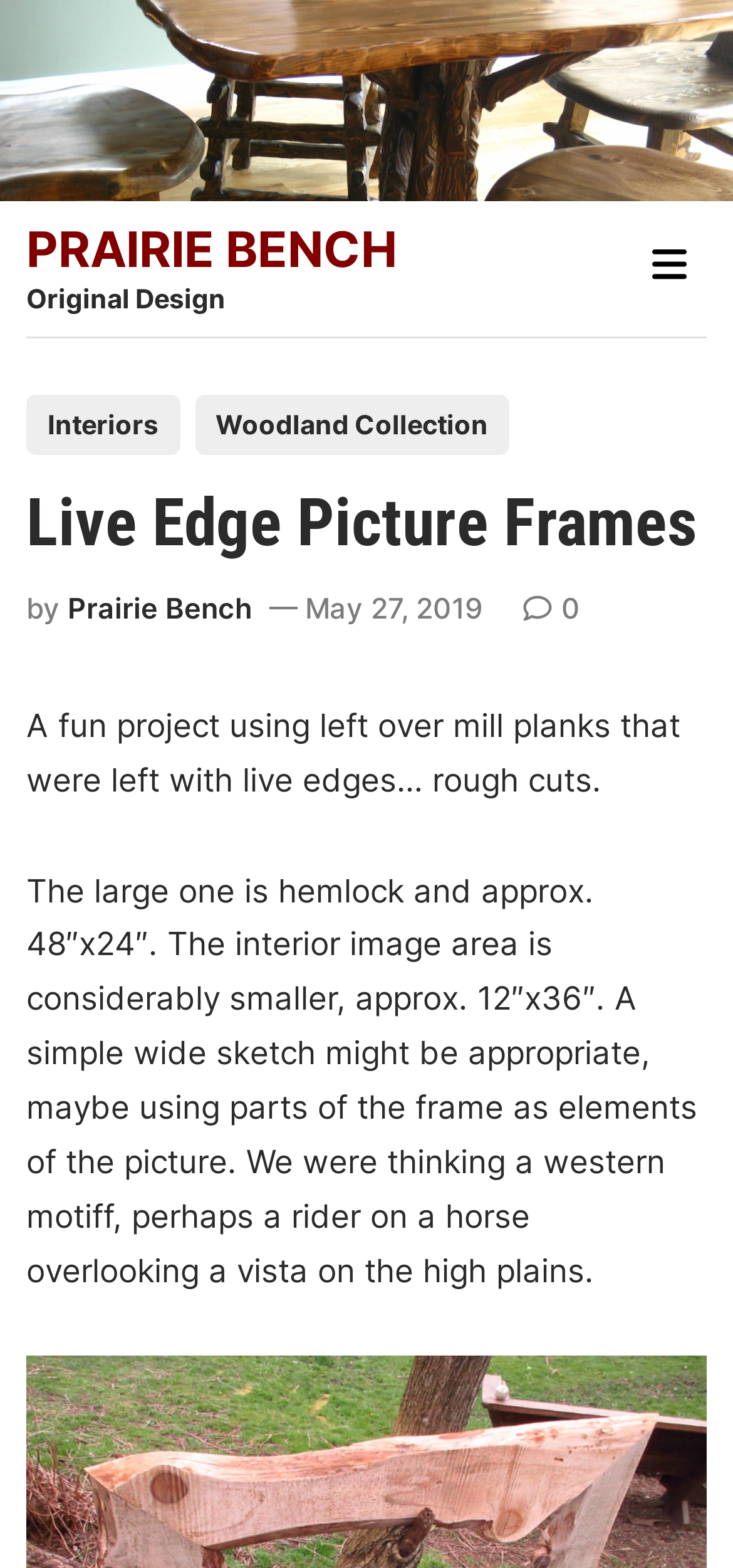Generate the text content of the main heading of the webpage.

Live Edge Picture Frames